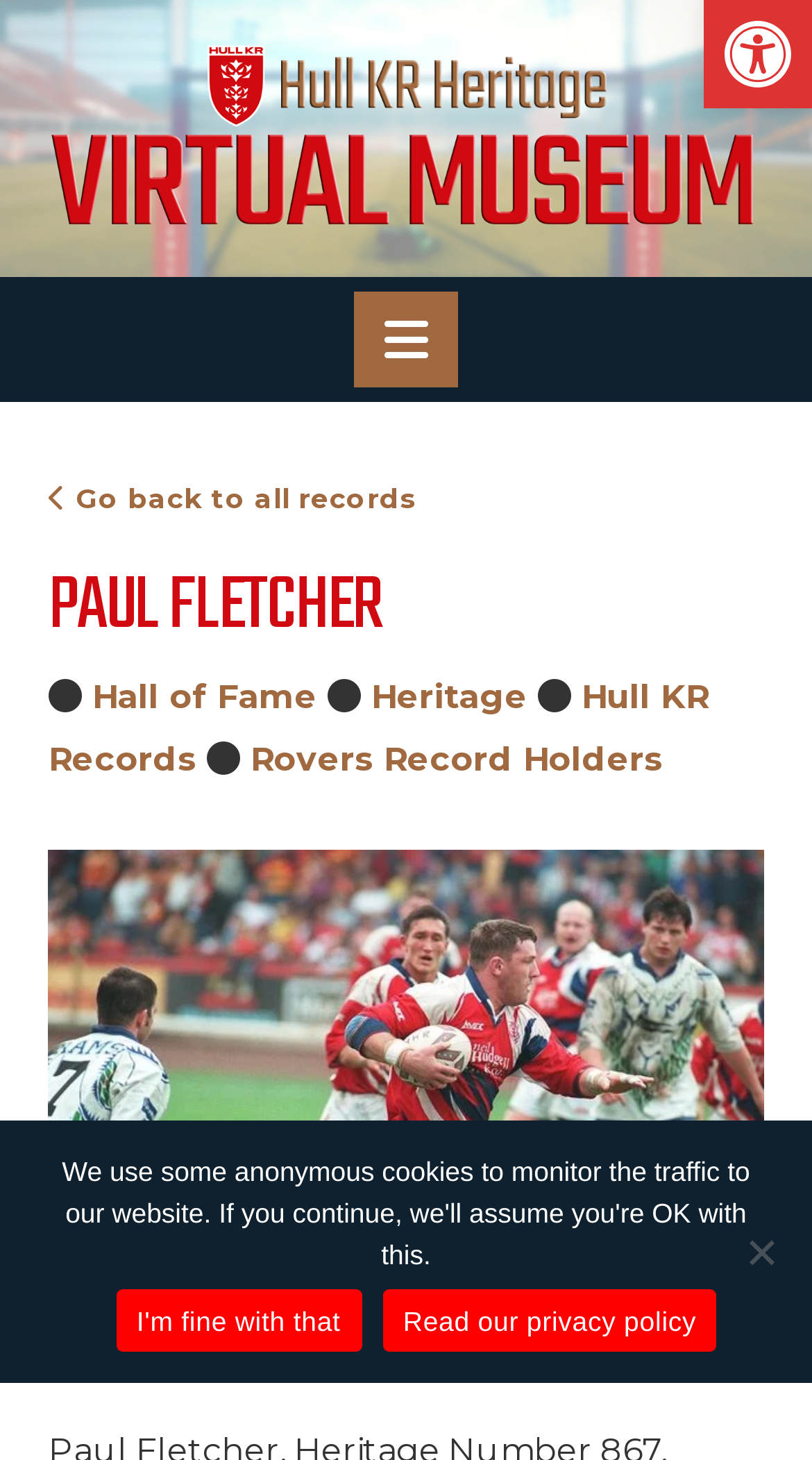Answer the question below using just one word or a short phrase: 
What is the purpose of the 'Navigation' button?

To navigate through records